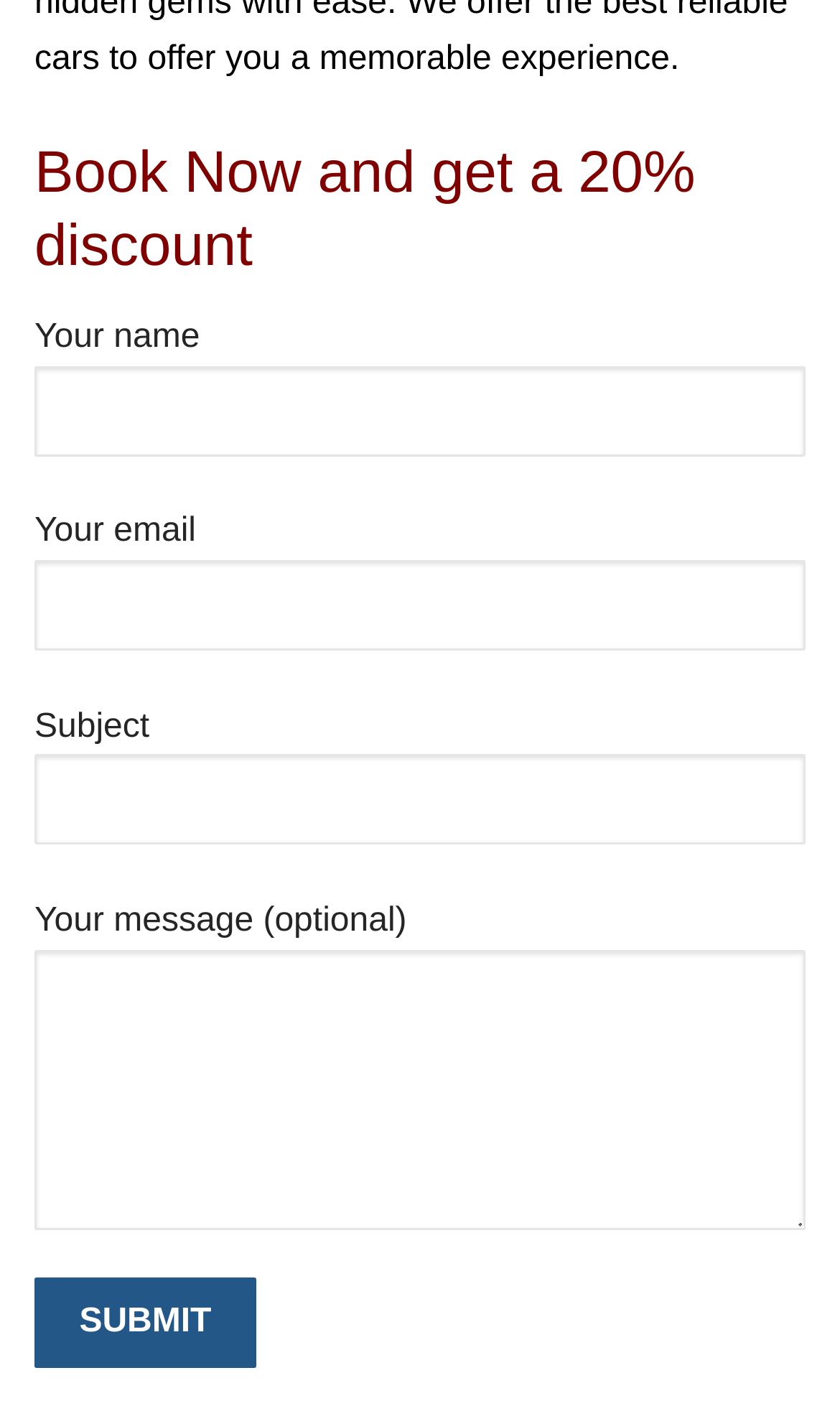Using details from the image, please answer the following question comprehensively:
What is the text on the submit button?

The submit button has a text 'SUBMIT' which is displayed on the button. This text is identified by the StaticText element inside the button element.